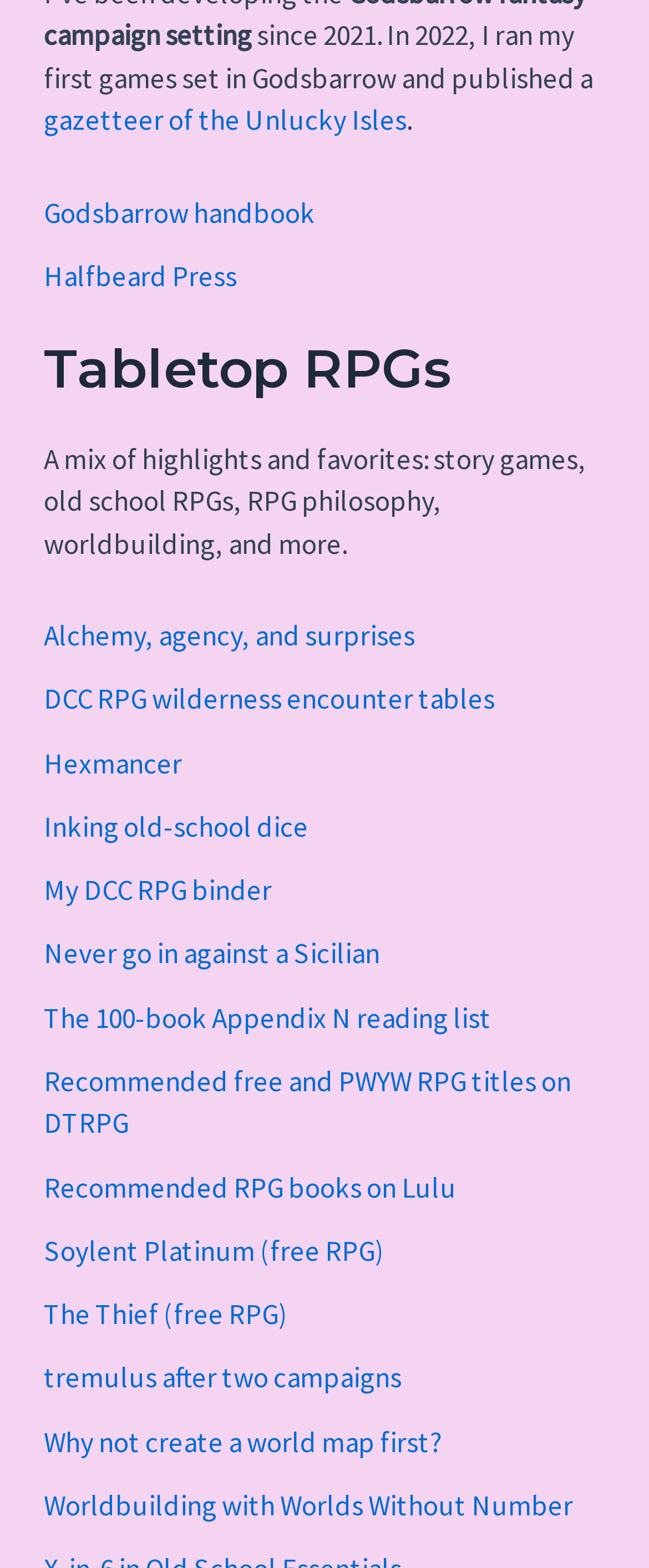Determine the bounding box coordinates of the area to click in order to meet this instruction: "read about Godsbarrow handbook".

[0.067, 0.124, 0.485, 0.147]